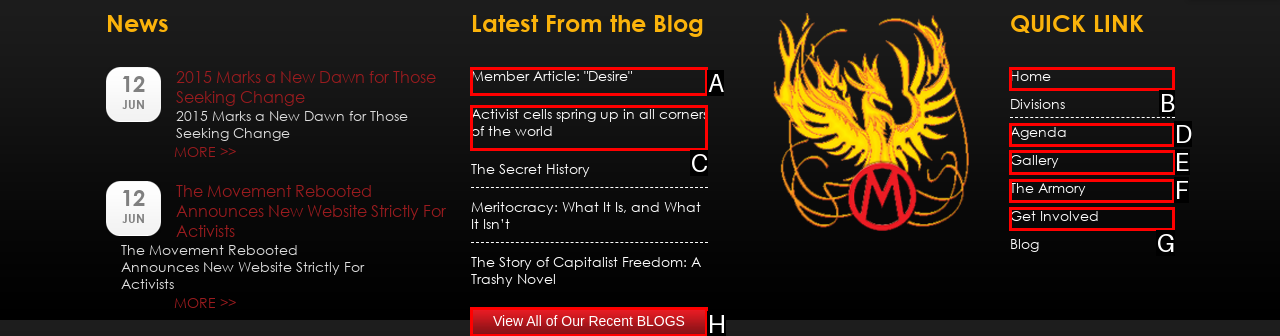Which lettered option should be clicked to perform the following task: view the gallery
Respond with the letter of the appropriate option.

E